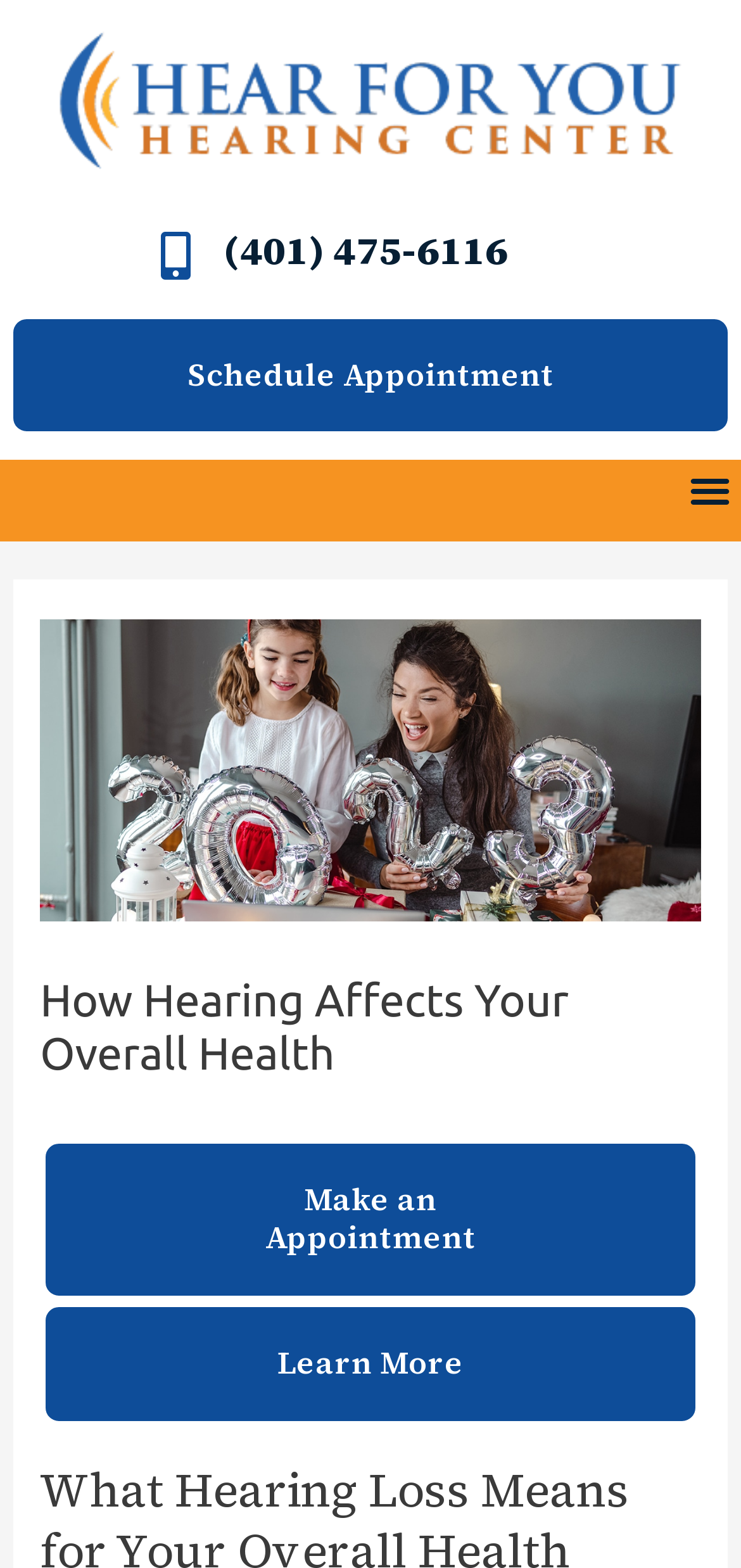What is the topic of the main image on the webpage?
Give a one-word or short phrase answer based on the image.

hearing loss patients